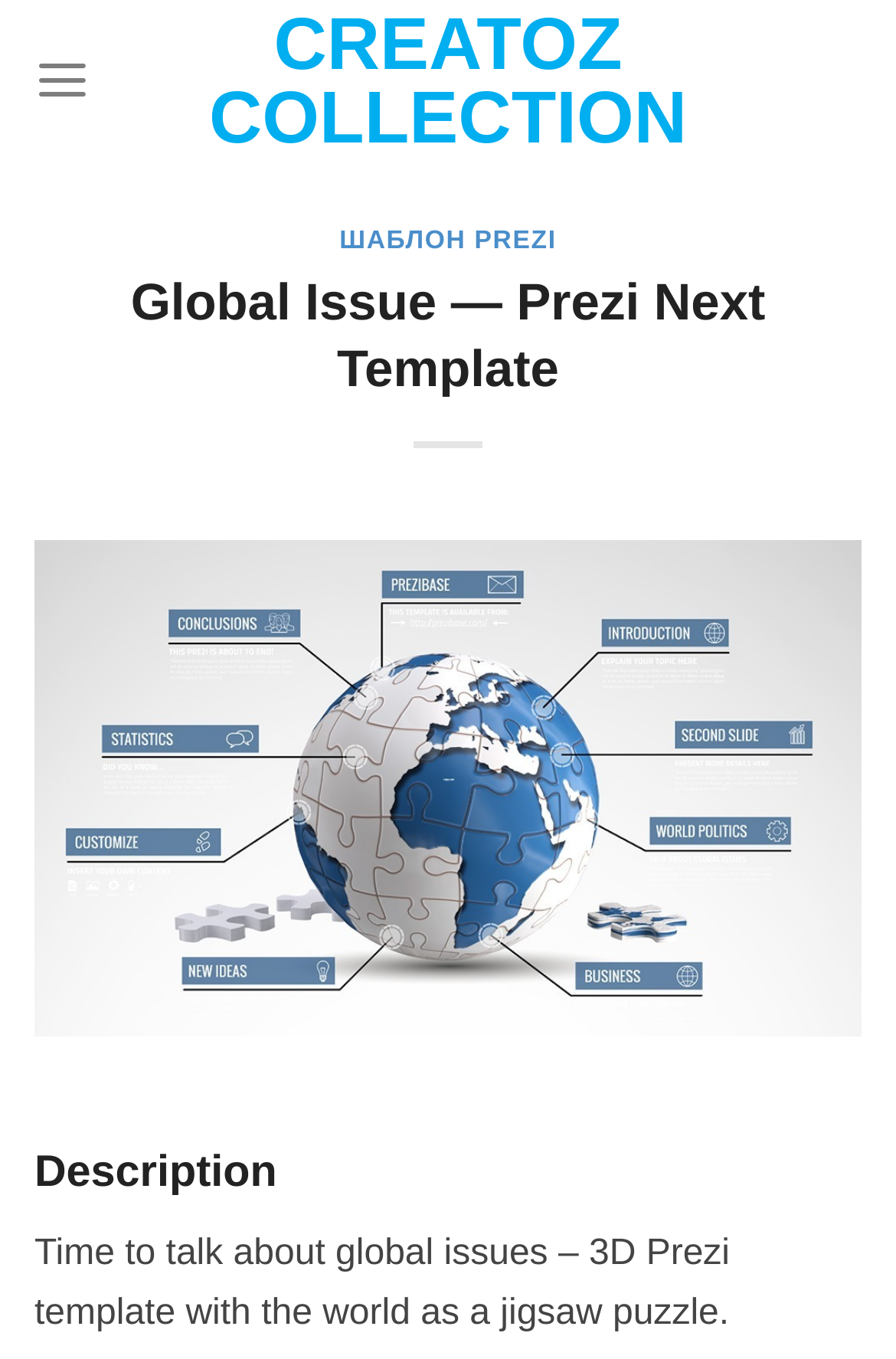Create a detailed summary of the webpage's content and design.

The webpage appears to be a template presentation for discussing global issues, with a creative 3D Prezi template featuring the world as a jigsaw puzzle. At the top-left corner, there is a link to "CREATOZ COLLECTION" and a "Menu" link that, when expanded, reveals a header section. 

In the header section, there are two headings: "ШАБЛОН PreZI" and "Global Issue — Prezi Next Template". The first heading has a link with the same text, while the second heading is a title for the presentation. 

Below the headings, there is an empty link, followed by a "Description" heading. Under the "Description" heading, there is a static text that reads "Time to talk about global issues – 3D Prezi template with the world as a jigsaw puzzle." This text is positioned near the bottom of the page. 

The overall structure of the webpage is organized, with clear headings and concise text. The use of links and headings provides a clear hierarchy of information, making it easy to navigate.